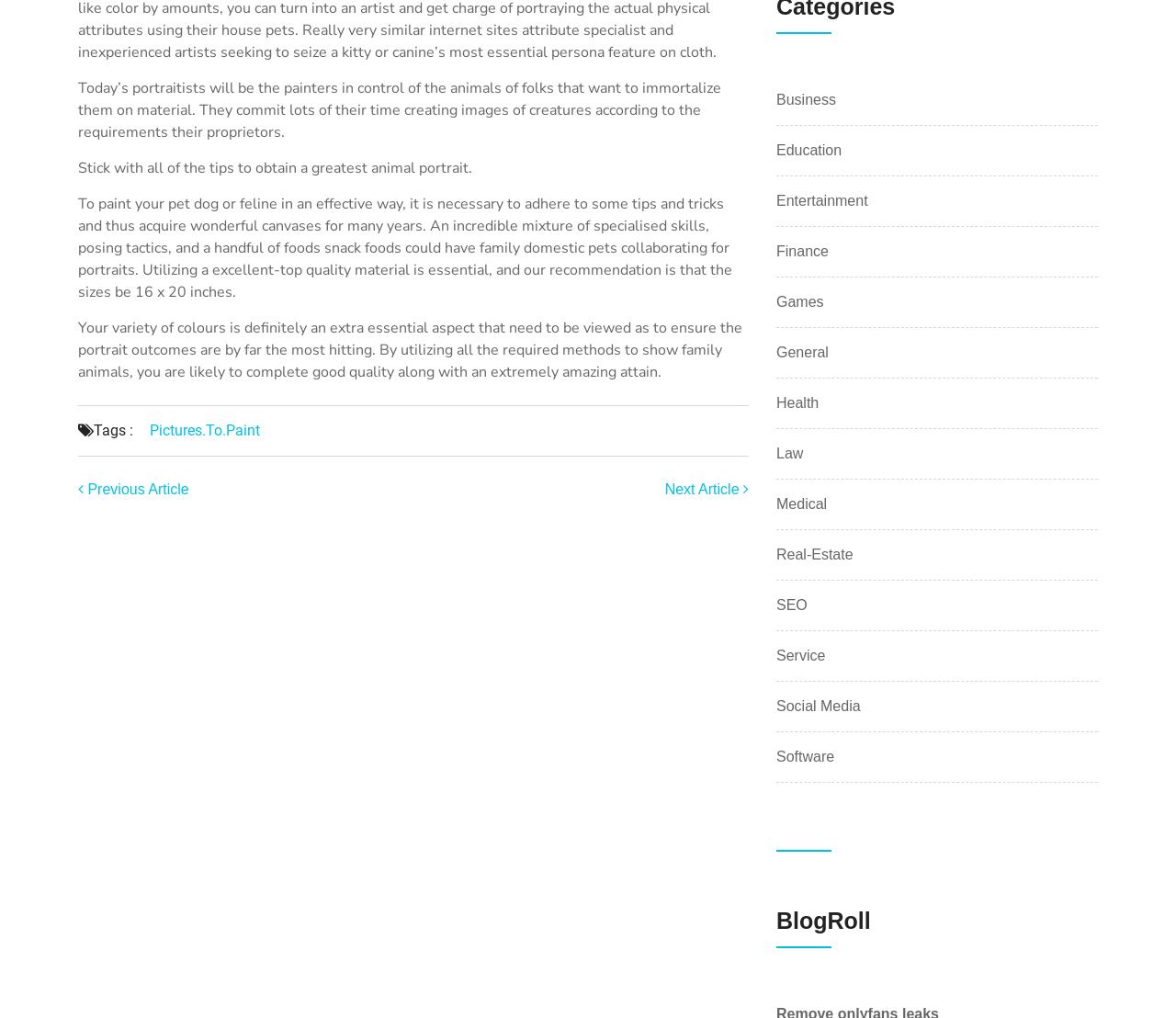Determine the bounding box coordinates of the UI element described by: "Theses".

None